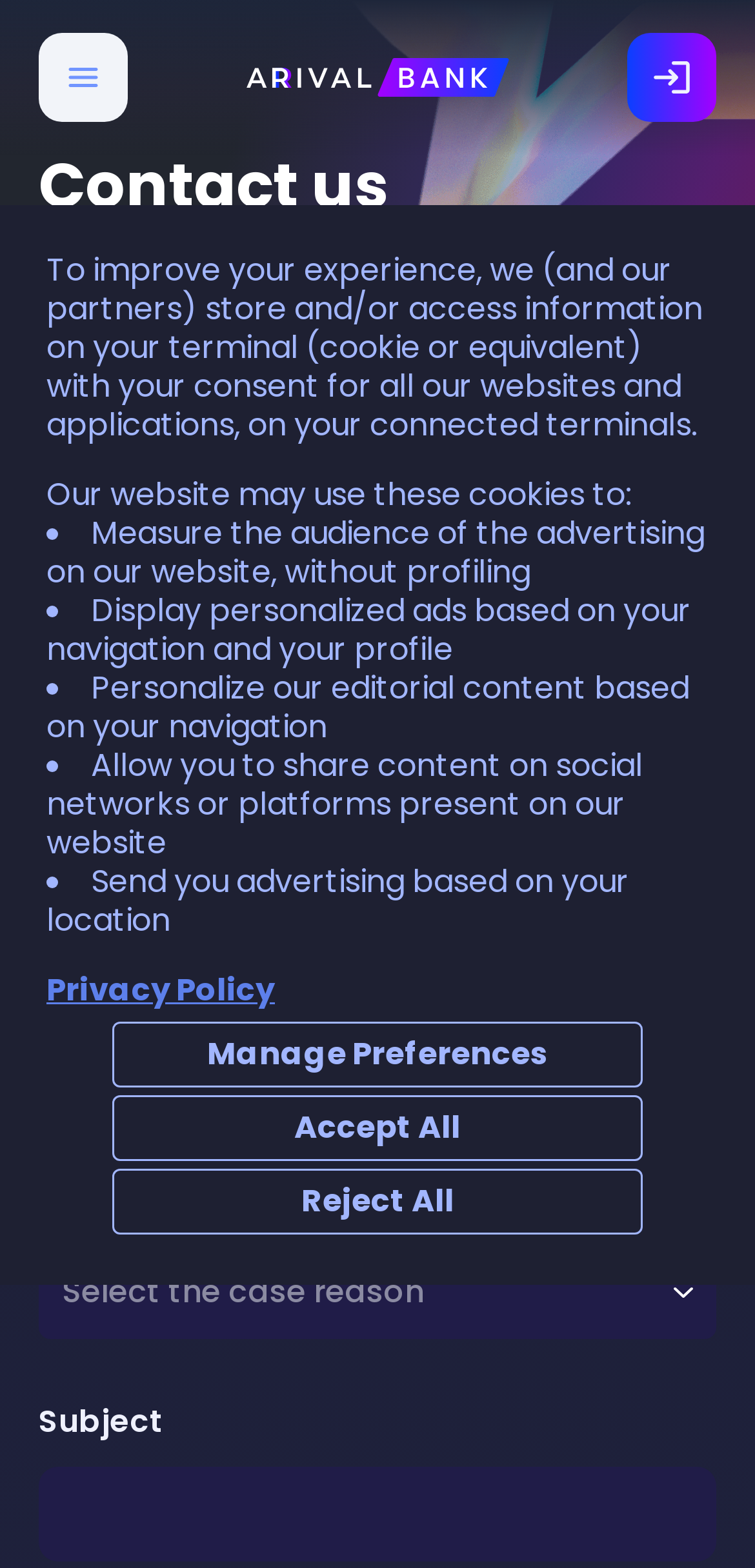Using the description "Reject All", locate and provide the bounding box of the UI element.

[0.149, 0.745, 0.851, 0.787]